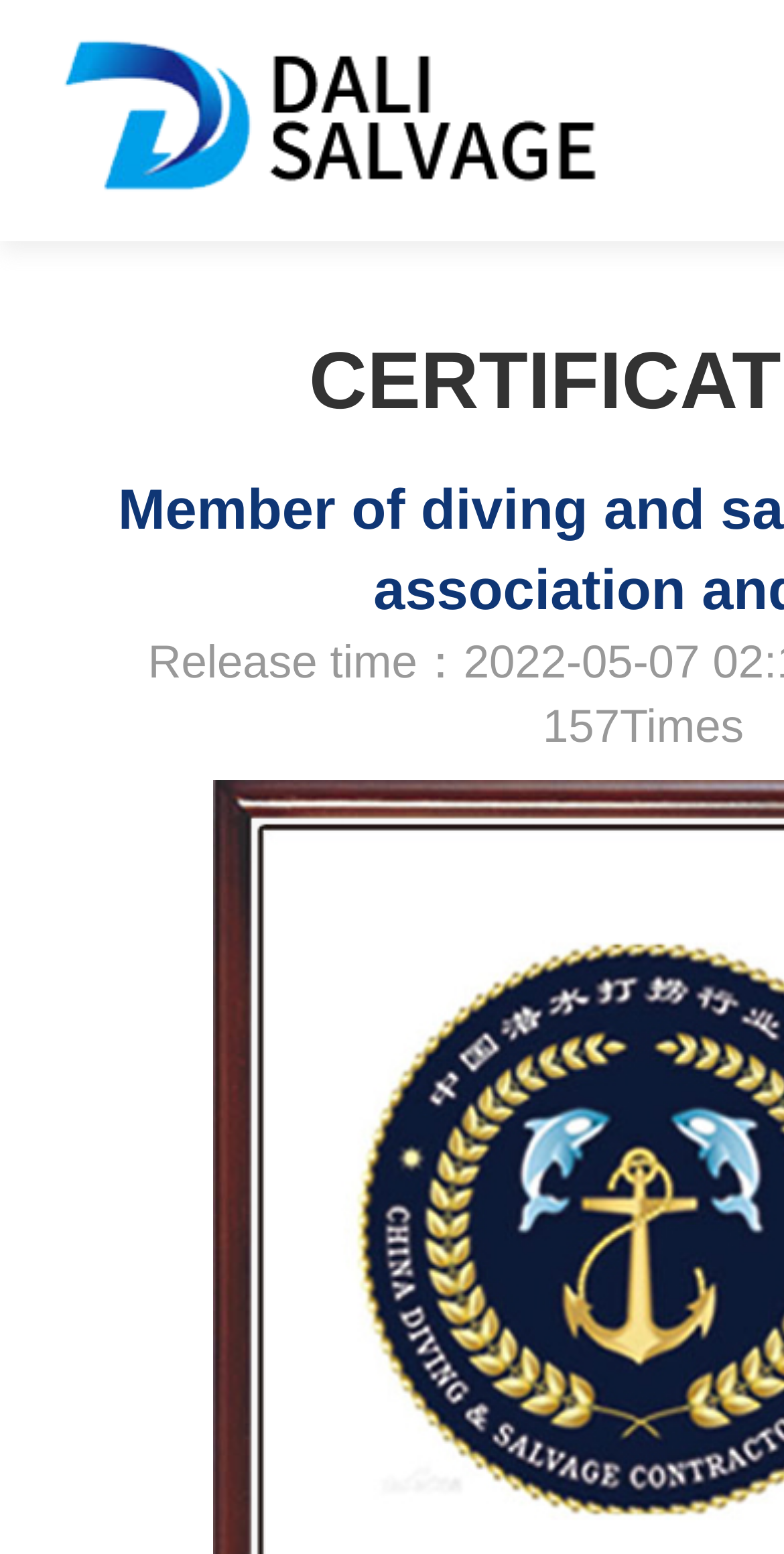Please extract the primary headline from the webpage.

Member of diving and salvage industry association and ISU